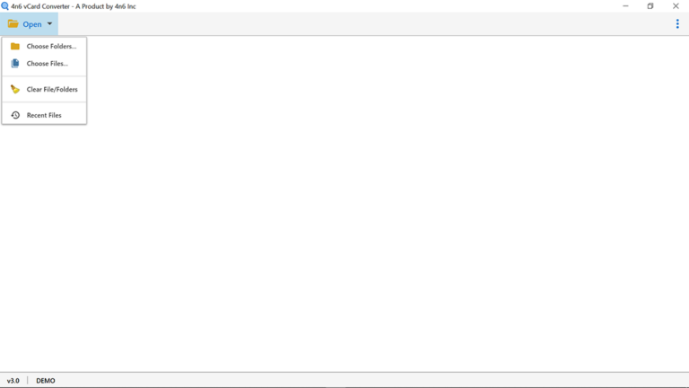Craft a descriptive caption that covers all aspects of the image.

The image showcases the user interface of the 4nvCard Converter software, a tool designed to facilitate the conversion of vCard files. Prominently displayed at the top is the "Open" menu, which provides several options, including "Choose Folders," "Choose Files," and "Clear File/Folders," allowing users to select the vCard files they wish to convert. Below the menu is a clean, simplified workspace, indicating that the software aims for ease of use and accessibility. The interface suggests a user-friendly experience, appropriate for both new and experienced users looking to manage their vCard files efficiently. The software appears to be in demo mode, giving potential users a chance to explore its functions before making a purchase.